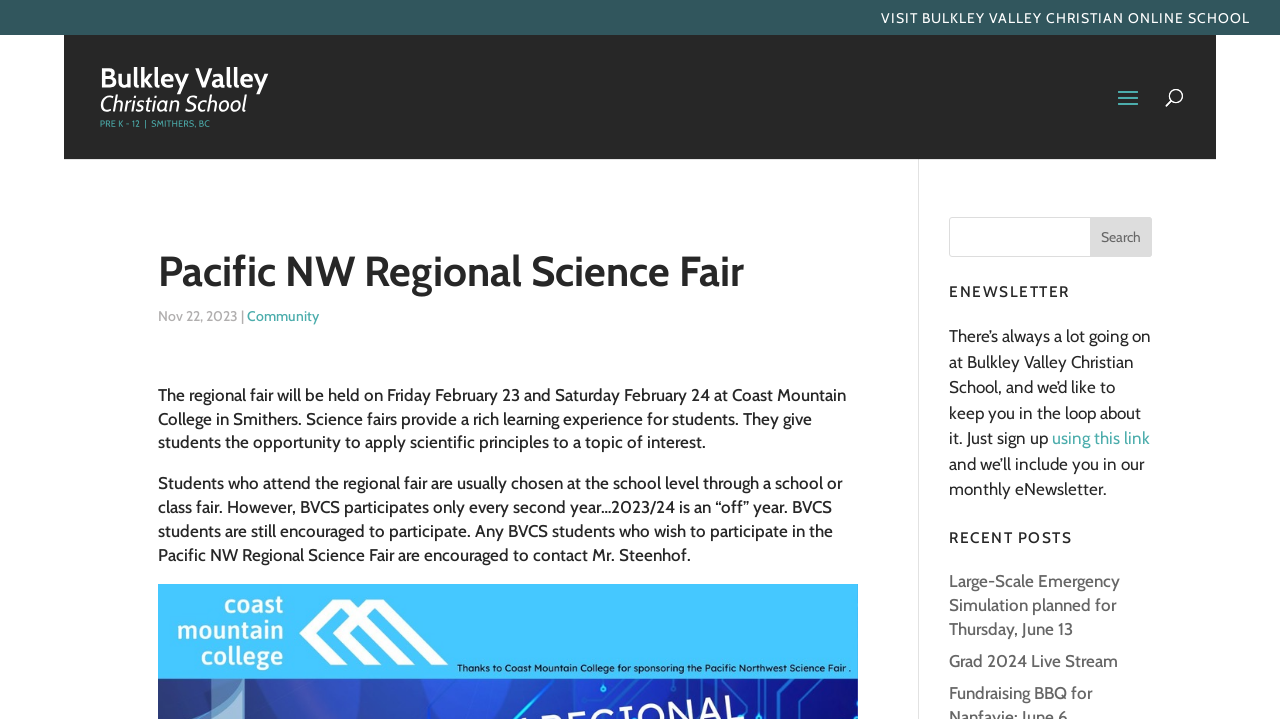Please determine the bounding box coordinates of the element to click on in order to accomplish the following task: "Visit Bulkley Valley Christian Online School". Ensure the coordinates are four float numbers ranging from 0 to 1, i.e., [left, top, right, bottom].

[0.688, 0.015, 0.977, 0.049]